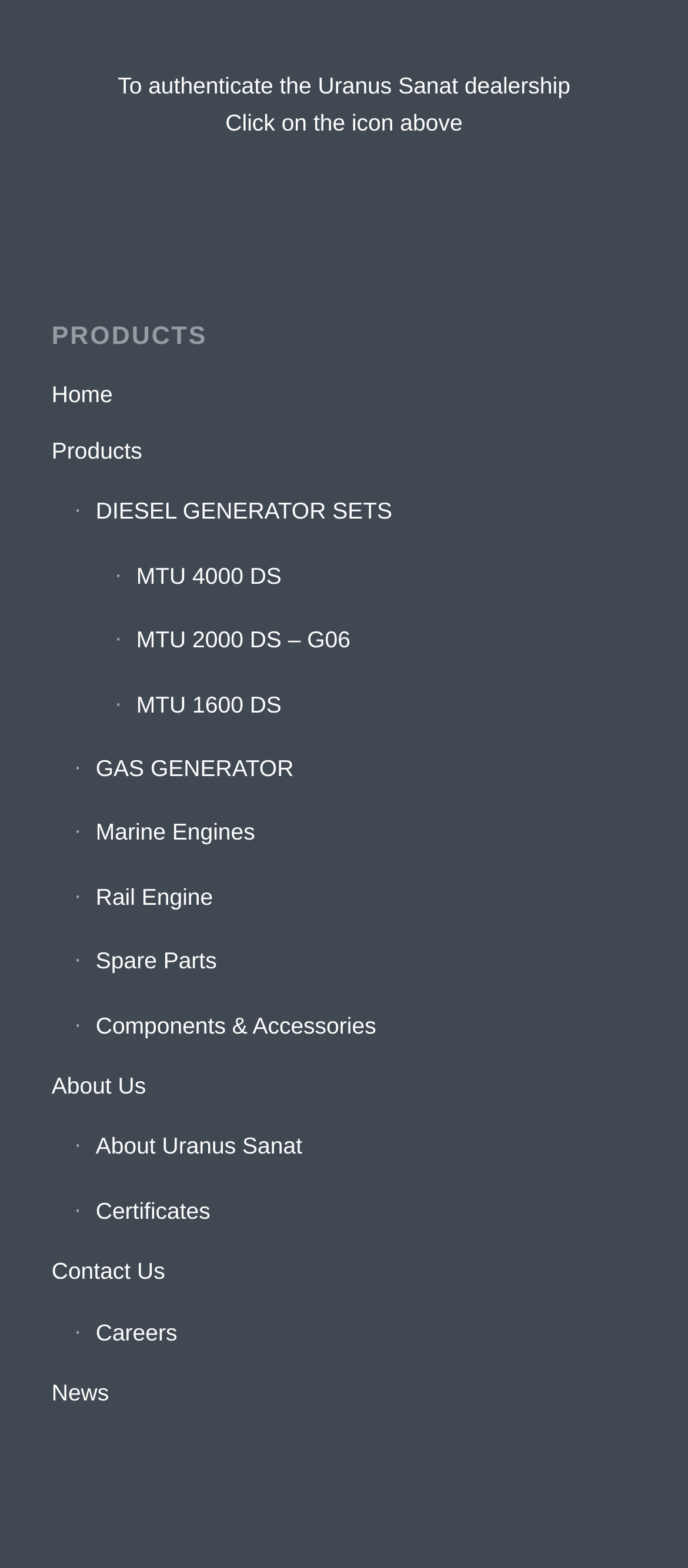Determine the bounding box coordinates of the region I should click to achieve the following instruction: "Go to About Us page". Ensure the bounding box coordinates are four float numbers between 0 and 1, i.e., [left, top, right, bottom].

[0.075, 0.675, 0.925, 0.711]